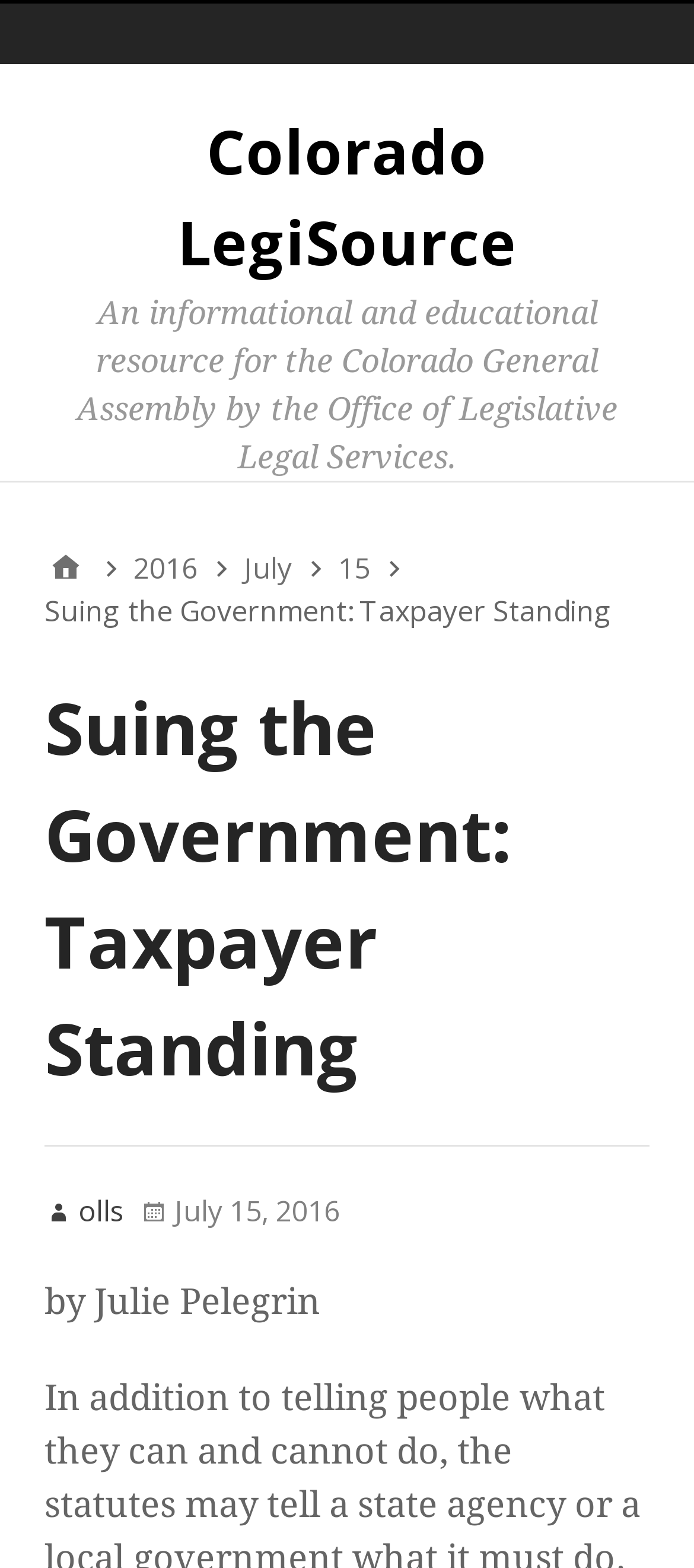Based on the image, please respond to the question with as much detail as possible:
Who is the author of the article?

I identified the author by looking at the static text element with the text 'by Julie Pelegrin' which is typically used to indicate the author of an article.